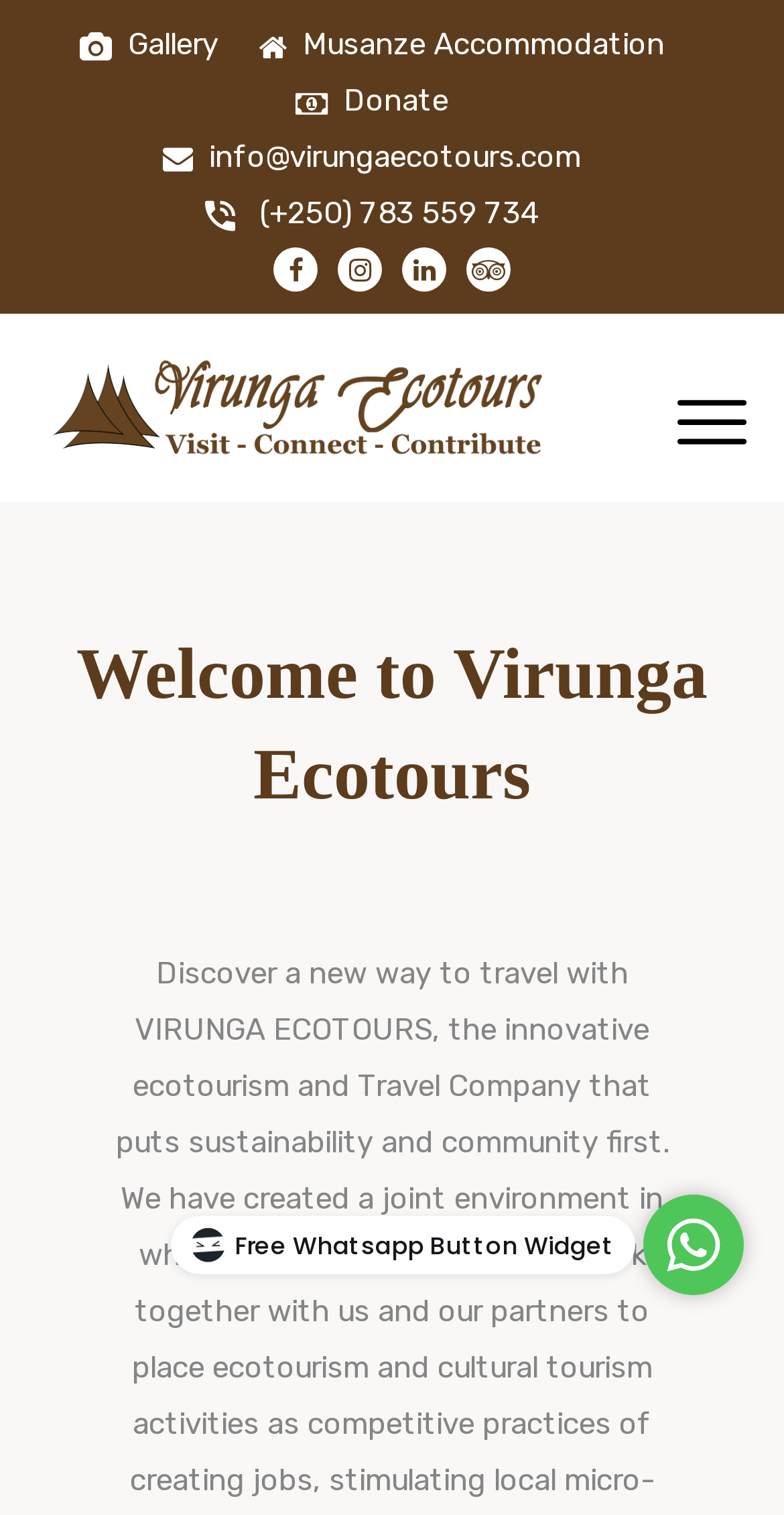What is the name of the accommodation option mentioned?
From the details in the image, provide a complete and detailed answer to the question.

The name of the accommodation option mentioned can be found in the top navigation bar, where it is listed as a link with the text ' Musanze Accommodation'.